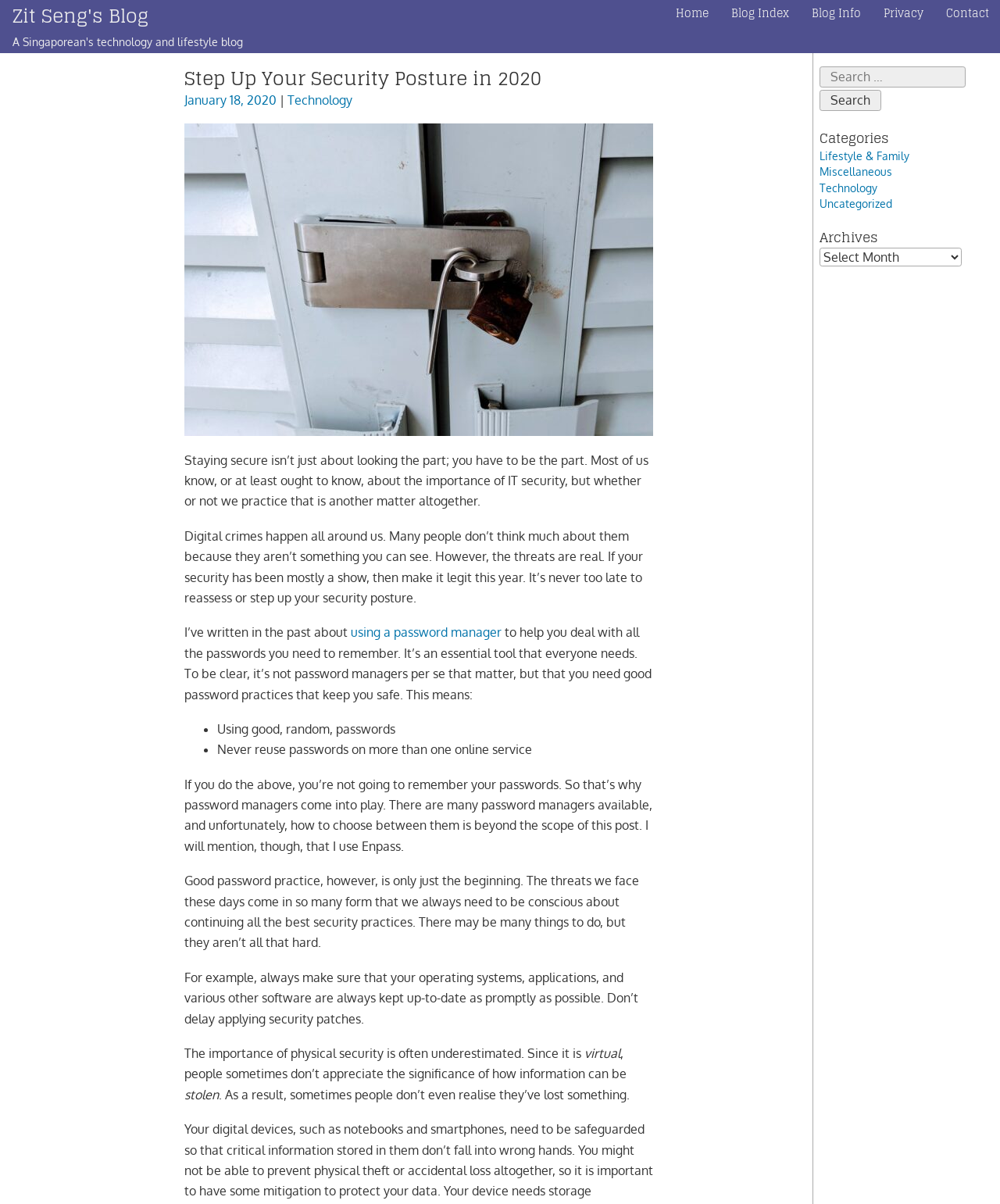Identify and provide the text content of the webpage's primary headline.

Step Up Your Security Posture in 2020